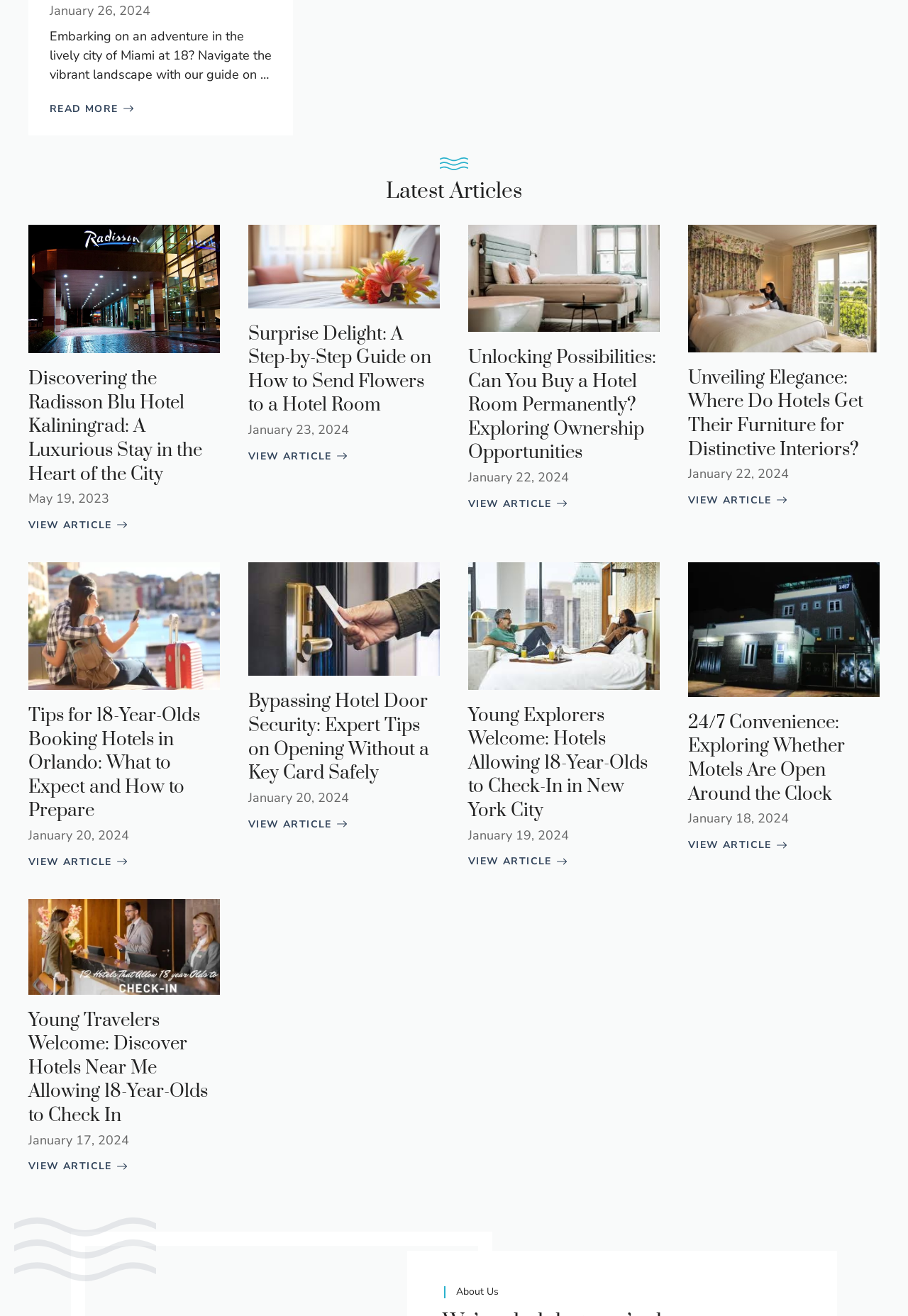Please give the bounding box coordinates of the area that should be clicked to fulfill the following instruction: "Click on the 'Home' link". The coordinates should be in the format of four float numbers from 0 to 1, i.e., [left, top, right, bottom].

None